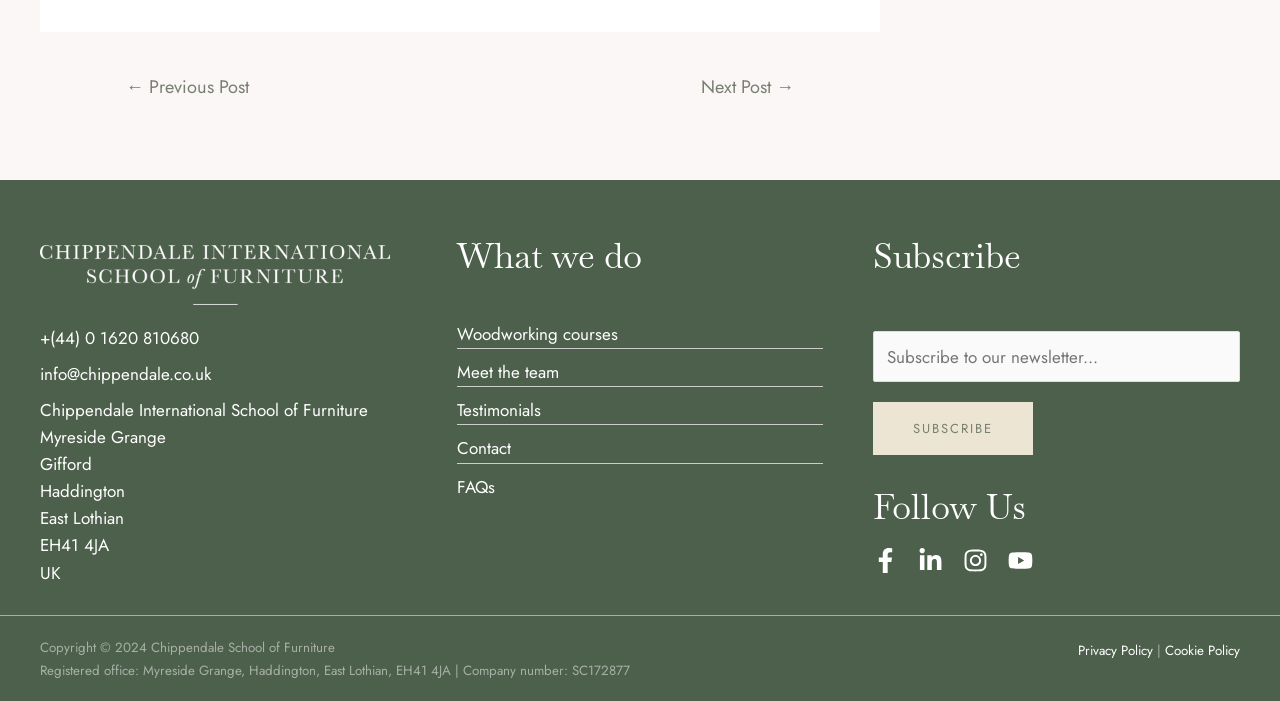Determine the bounding box coordinates for the area you should click to complete the following instruction: "Click on the 'Facebook' link".

[0.682, 0.782, 0.702, 0.818]